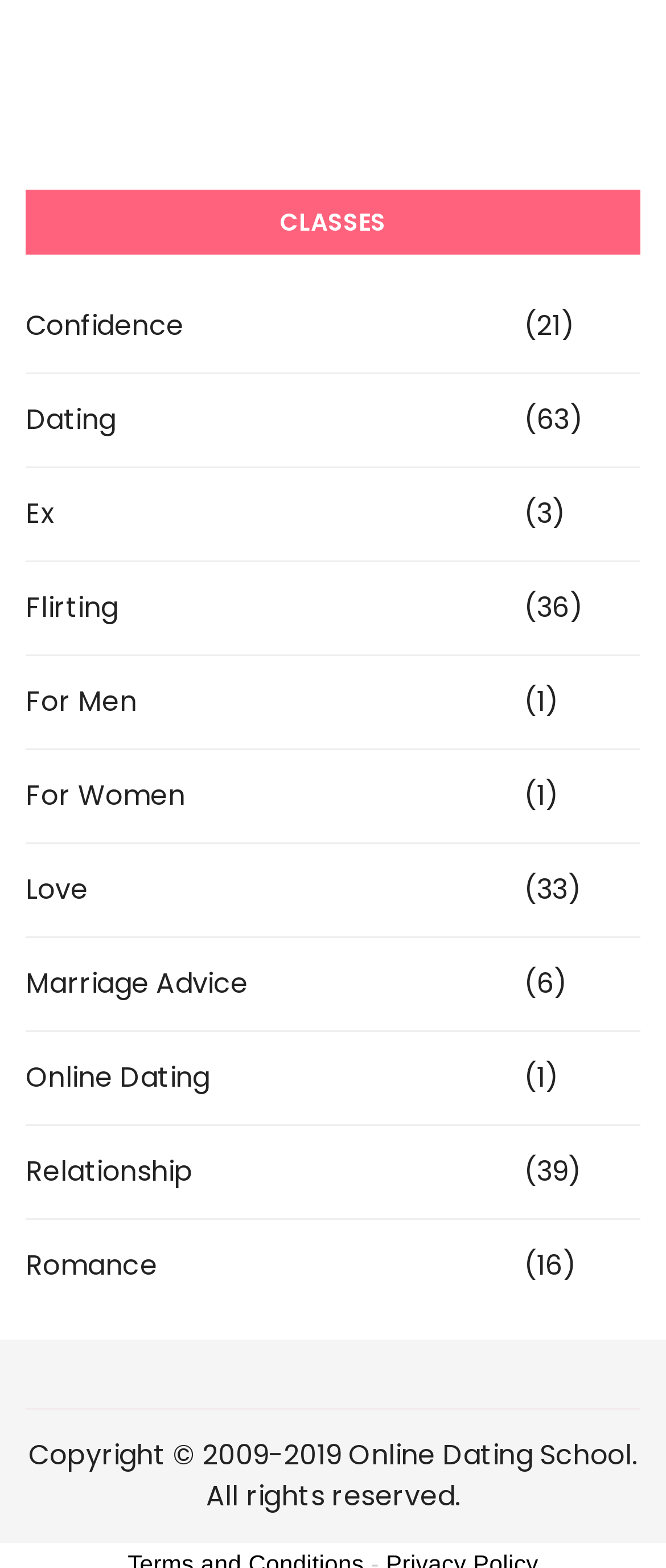Please provide the bounding box coordinates for the element that needs to be clicked to perform the instruction: "Click on Flirting". The coordinates must consist of four float numbers between 0 and 1, formatted as [left, top, right, bottom].

[0.038, 0.375, 0.777, 0.401]